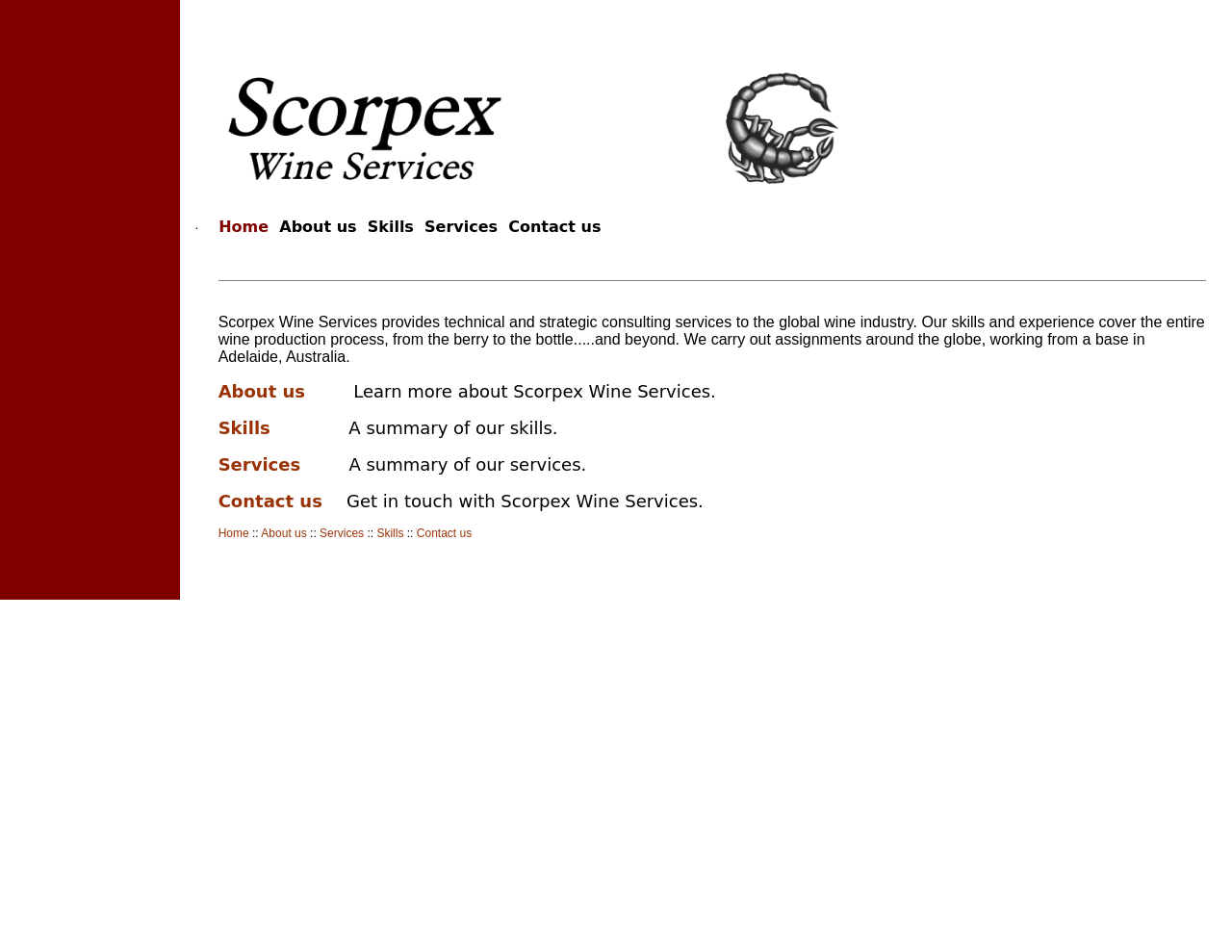Specify the bounding box coordinates of the area to click in order to execute this command: 'Click the 'Contact us' link'. The coordinates should consist of four float numbers ranging from 0 to 1, and should be formatted as [left, top, right, bottom].

[0.413, 0.229, 0.488, 0.248]